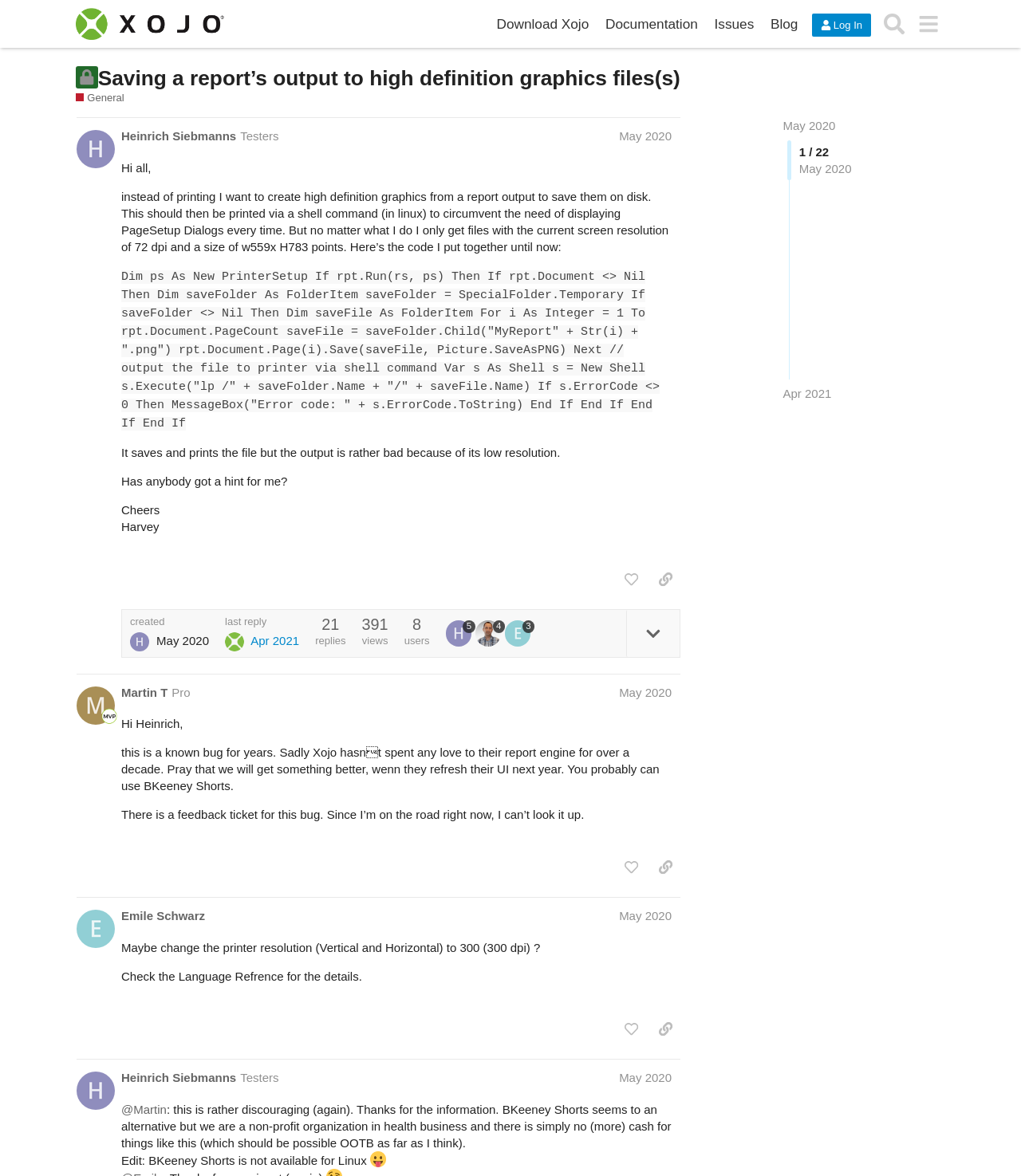Please specify the coordinates of the bounding box for the element that should be clicked to carry out this instruction: "Click the 'Log In' button". The coordinates must be four float numbers between 0 and 1, formatted as [left, top, right, bottom].

[0.795, 0.012, 0.853, 0.031]